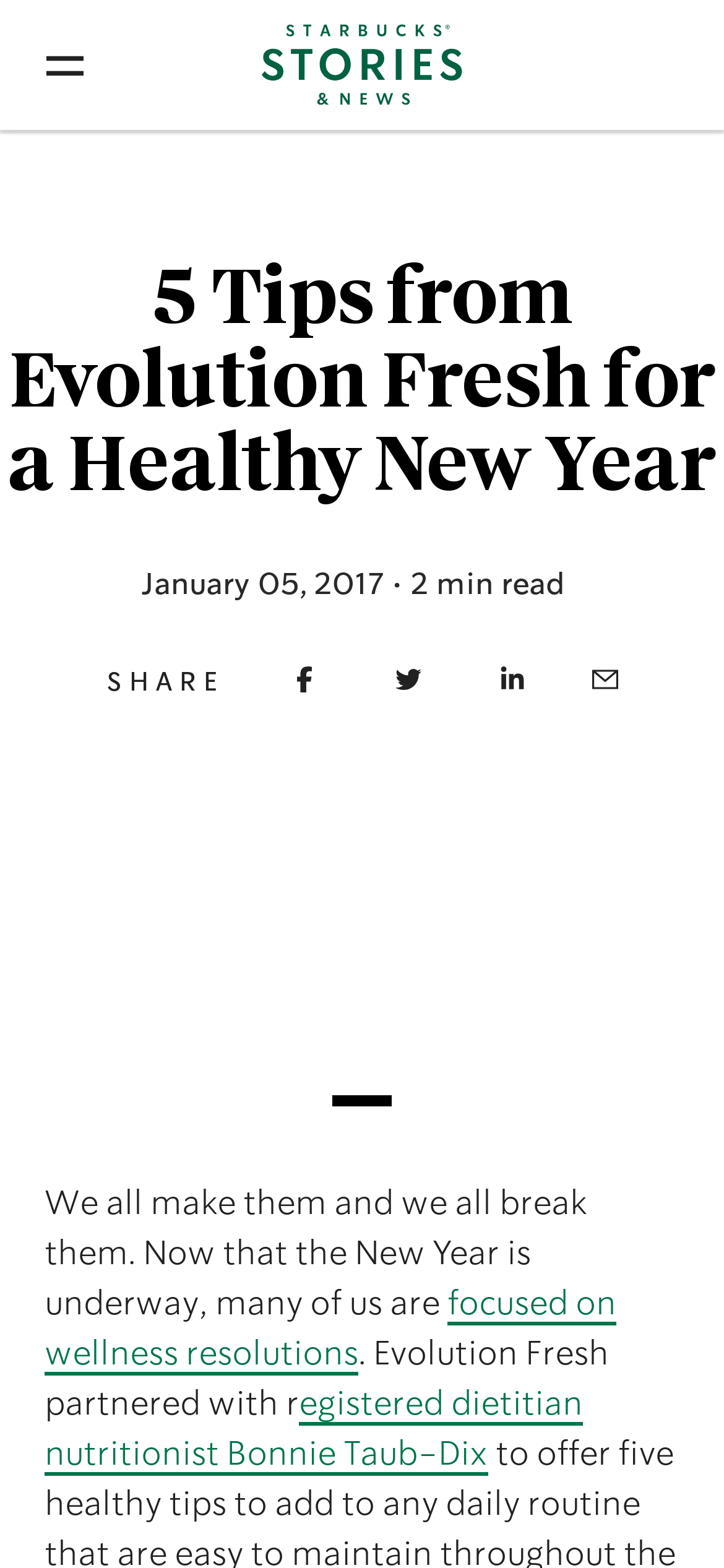Generate the text of the webpage's primary heading.

5 Tips from Evolution Fresh for a Healthy New Year